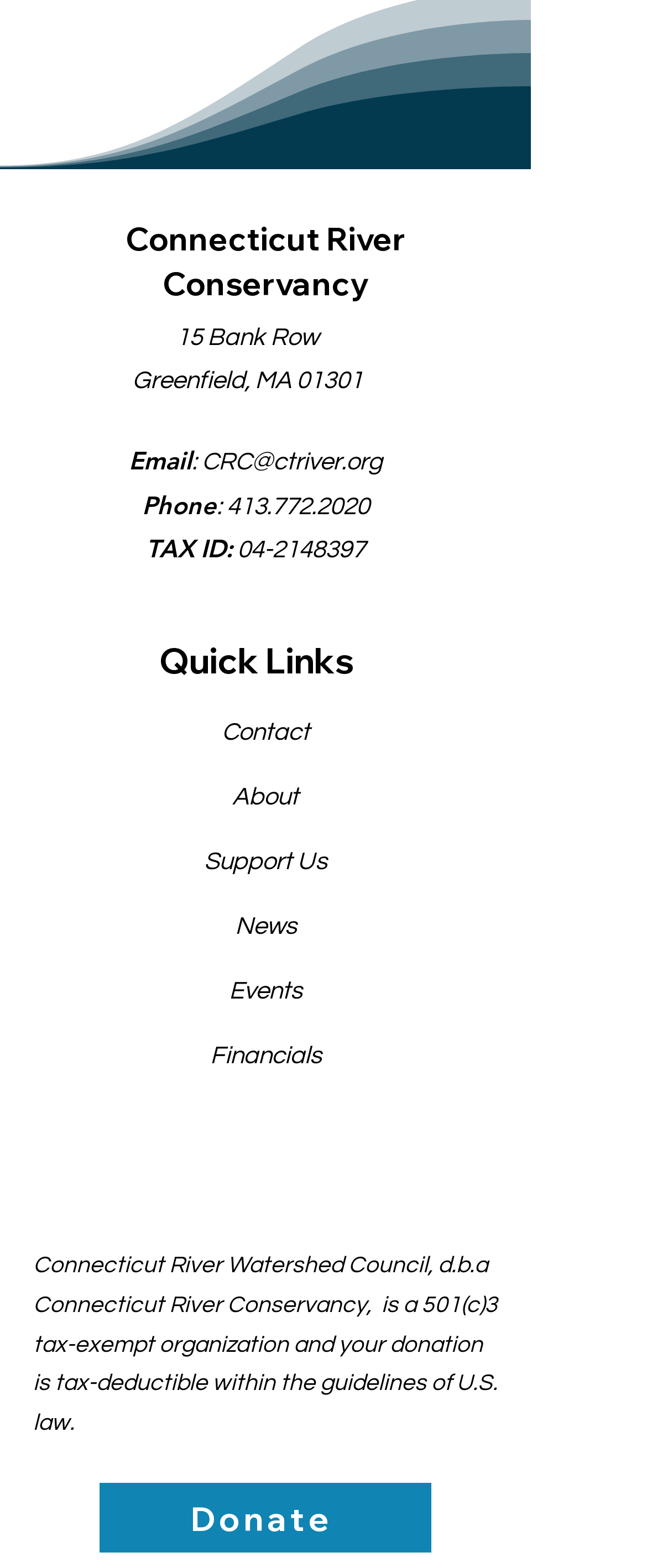What is the address of Connecticut River Conservancy?
Look at the image and respond with a single word or a short phrase.

15 Bank Row, Greenfield, MA 01301